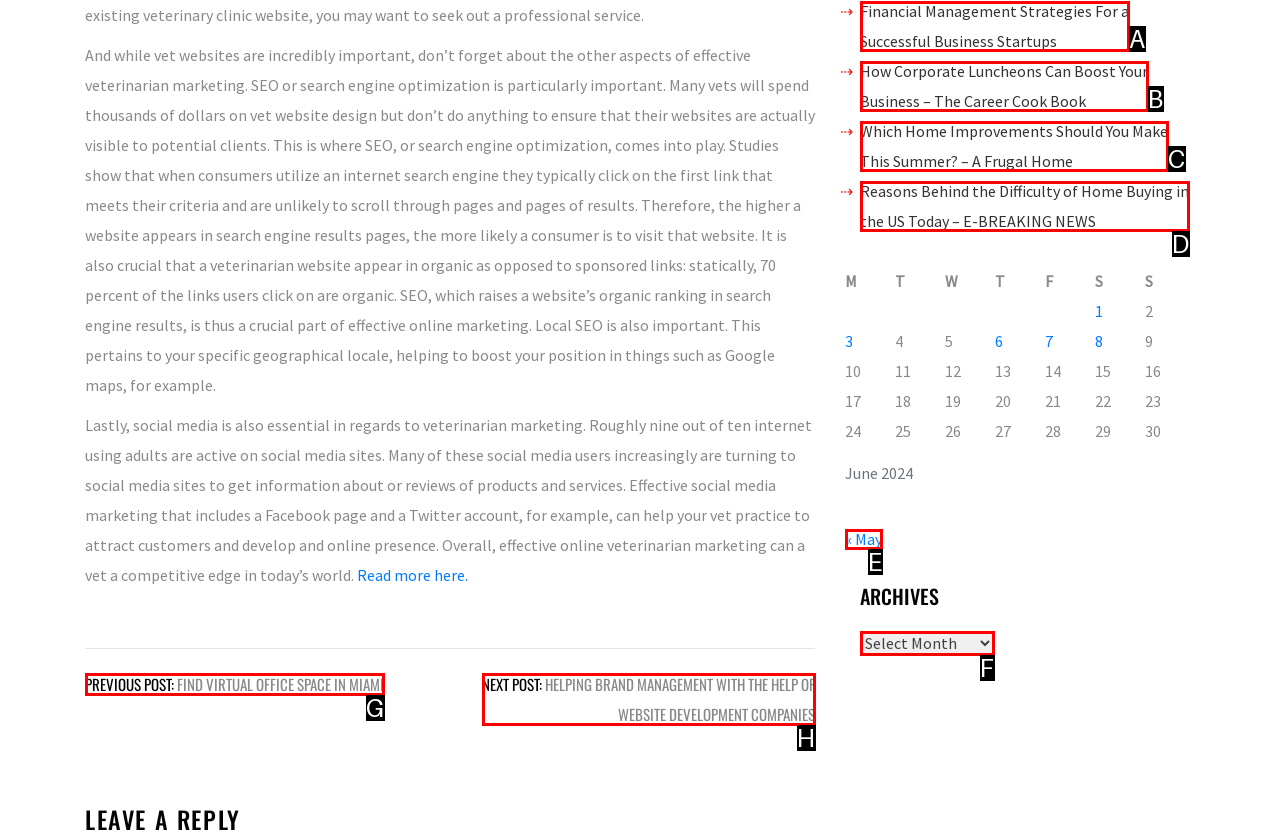Given the description: « May
Identify the letter of the matching UI element from the options.

E